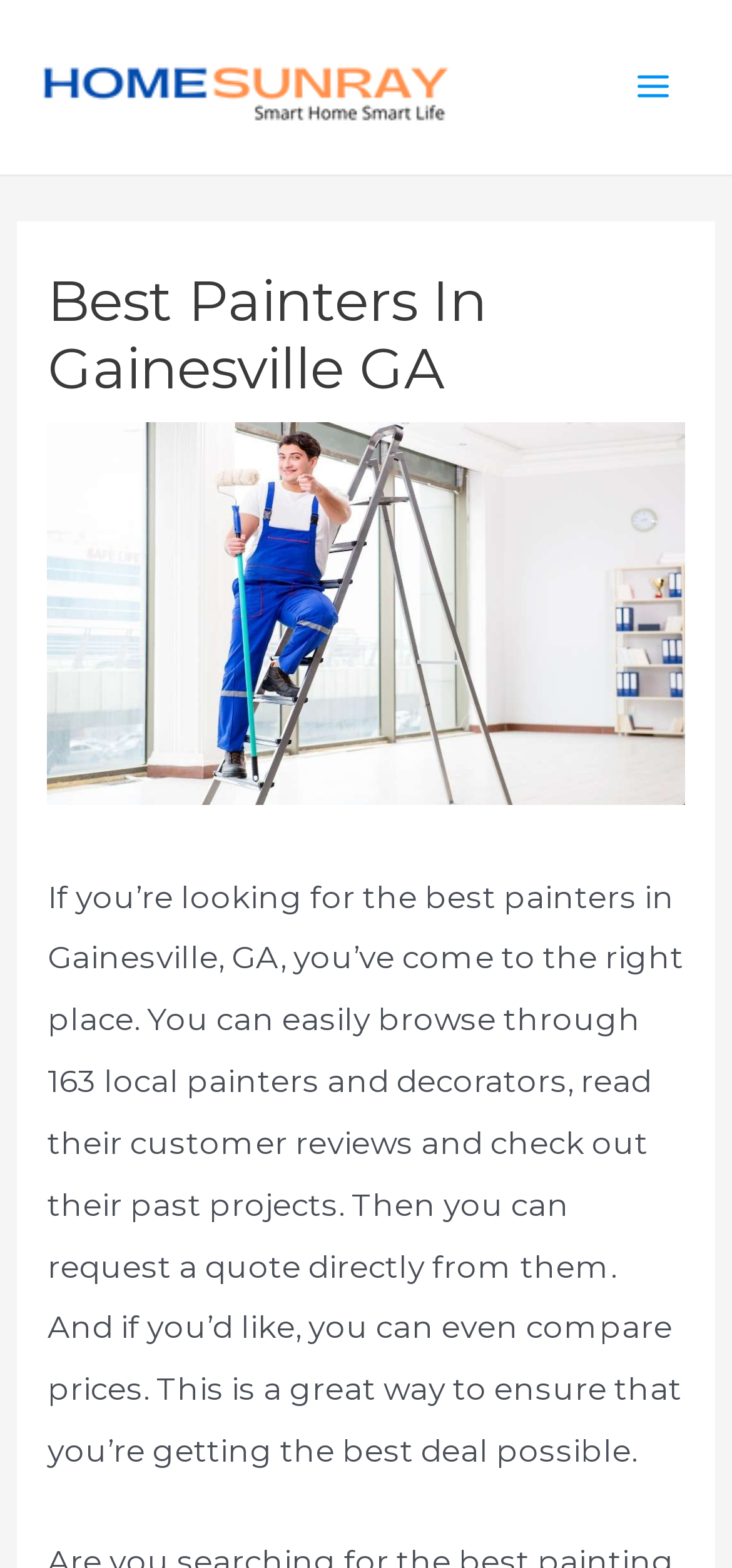Locate the UI element described as follows: "alt="Home sunray"". Return the bounding box coordinates as four float numbers between 0 and 1 in the order [left, top, right, bottom].

[0.051, 0.041, 0.615, 0.065]